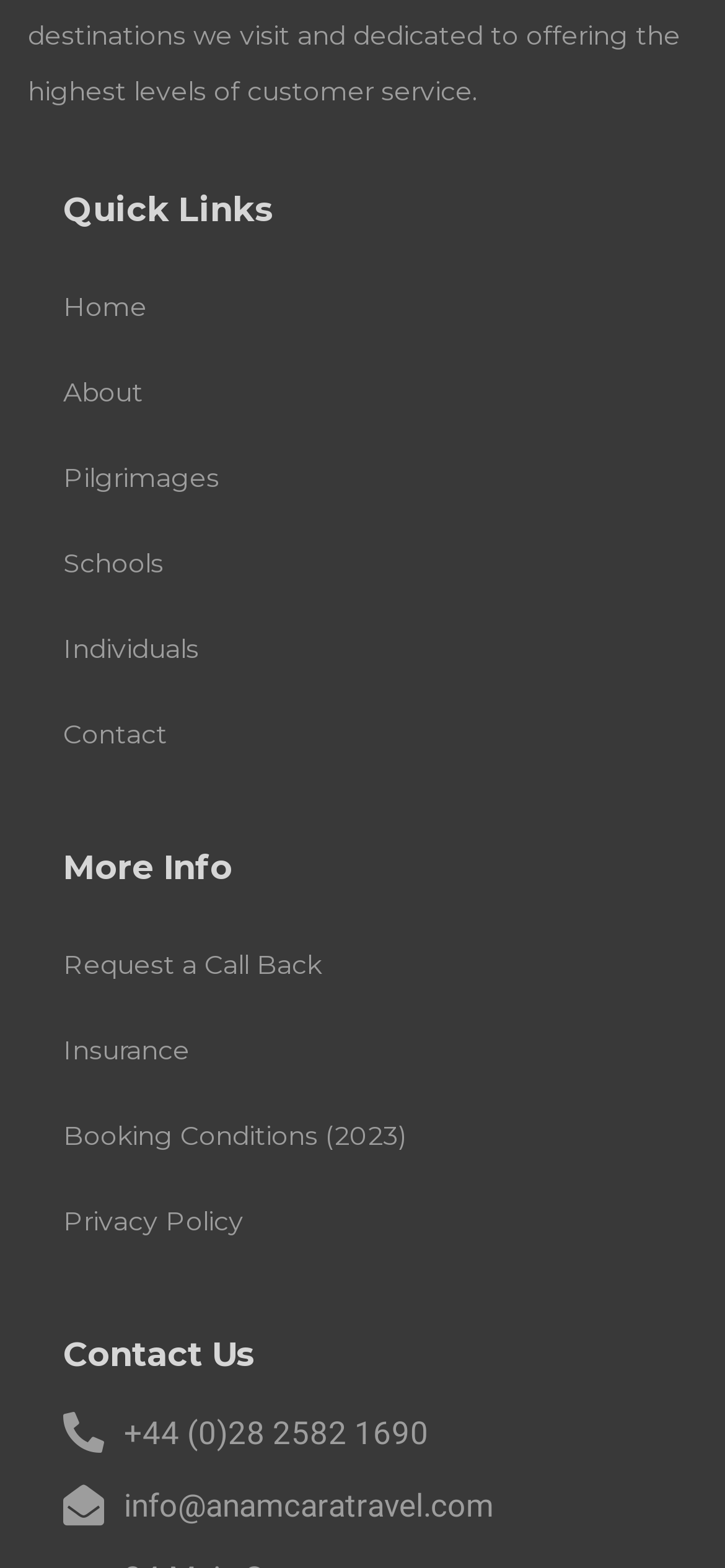How many headings are on the webpage?
Based on the image, provide your answer in one word or phrase.

3